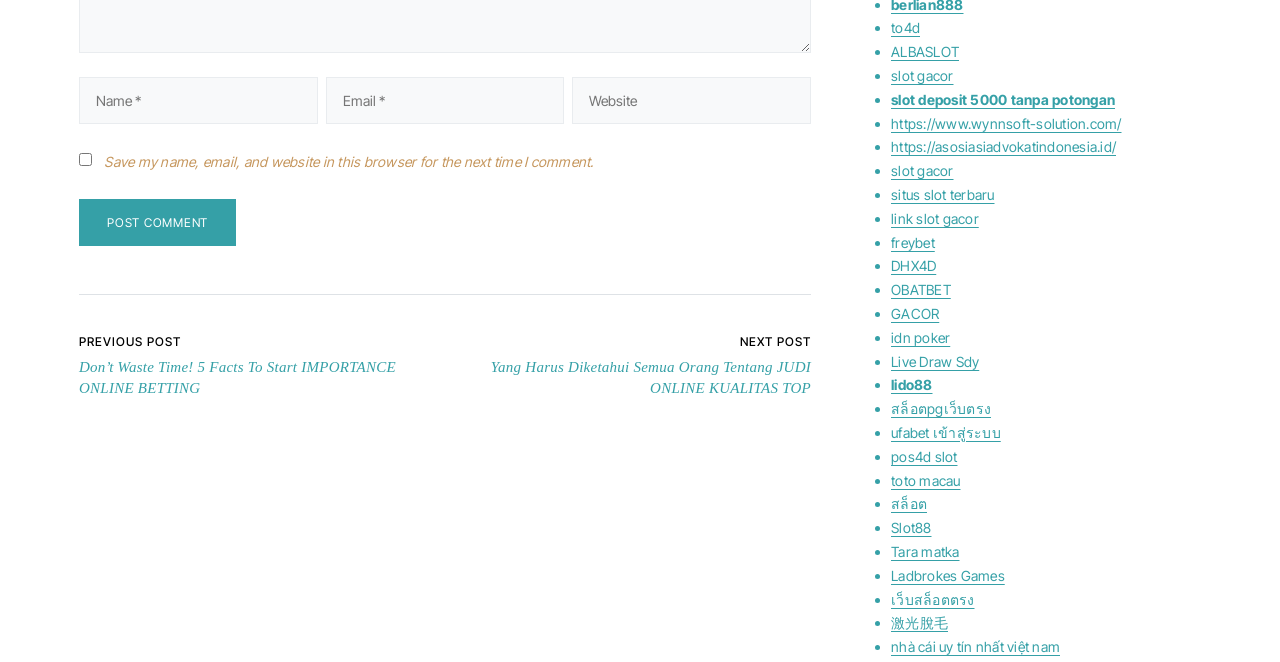What is the label of the button?
Refer to the image and provide a one-word or short phrase answer.

Post Comment